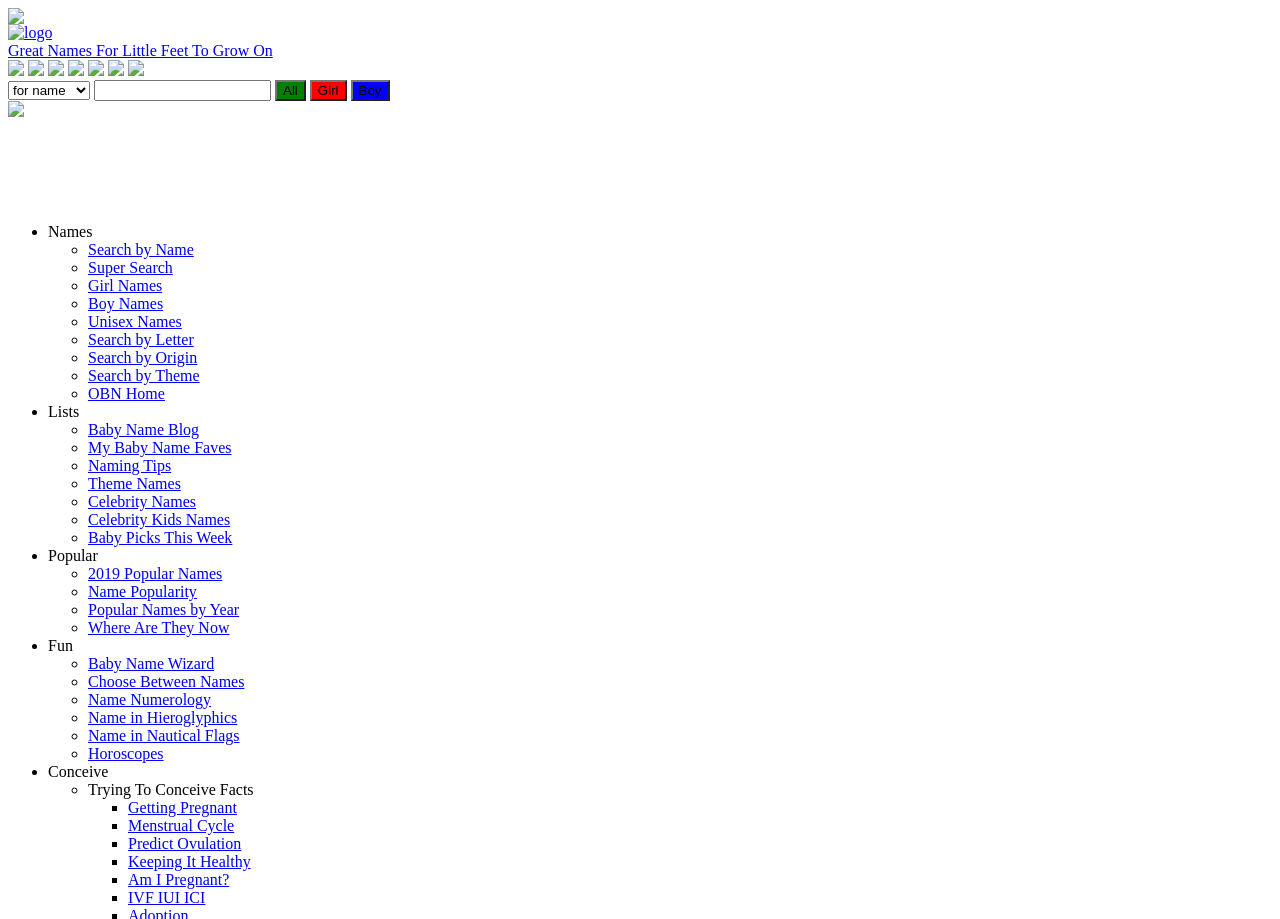What is the purpose of the search bar?
Look at the image and answer the question using a single word or phrase.

To search for names